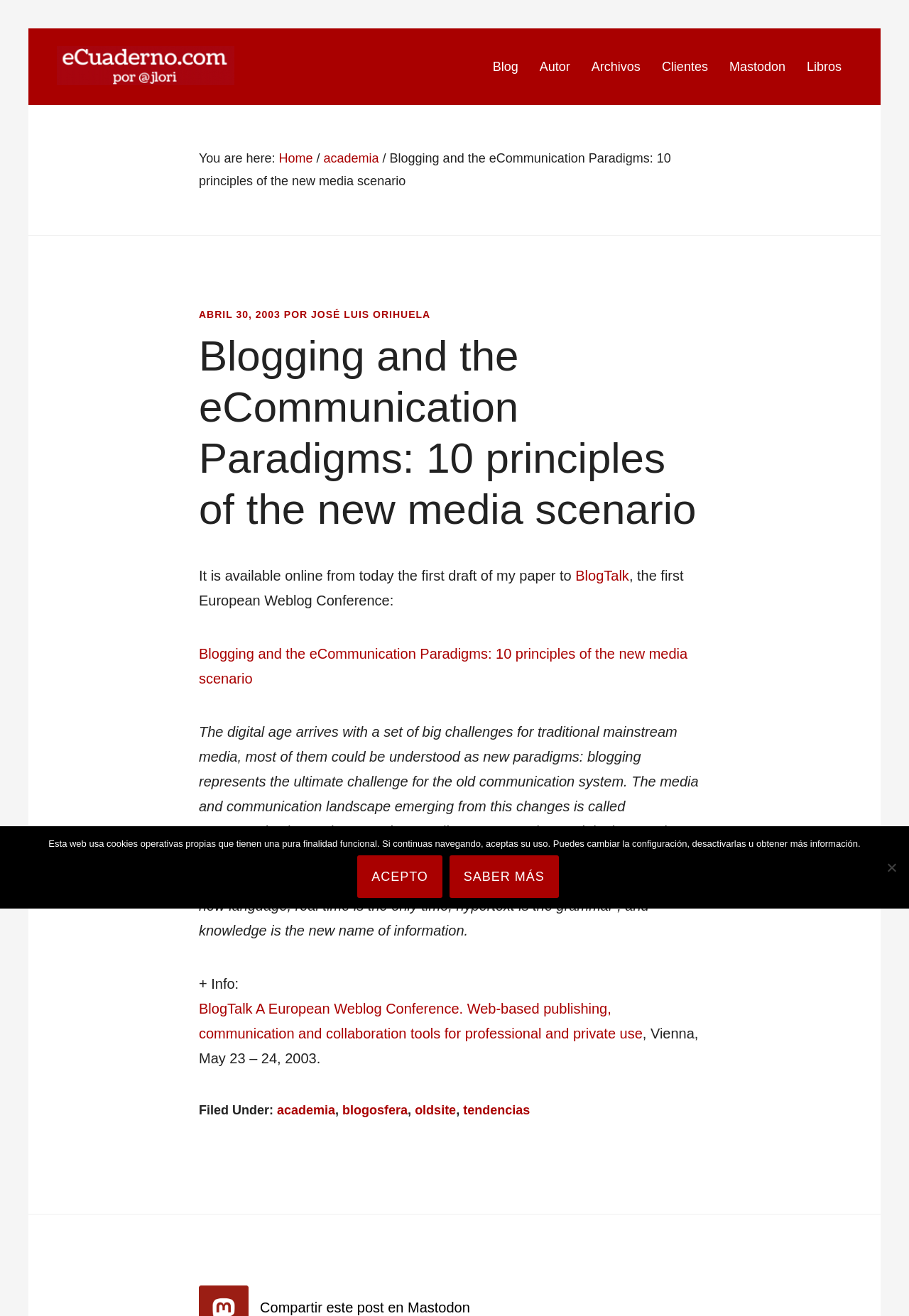What is the name of the conference mentioned in the article?
Examine the image and give a concise answer in one word or a short phrase.

BlogTalk